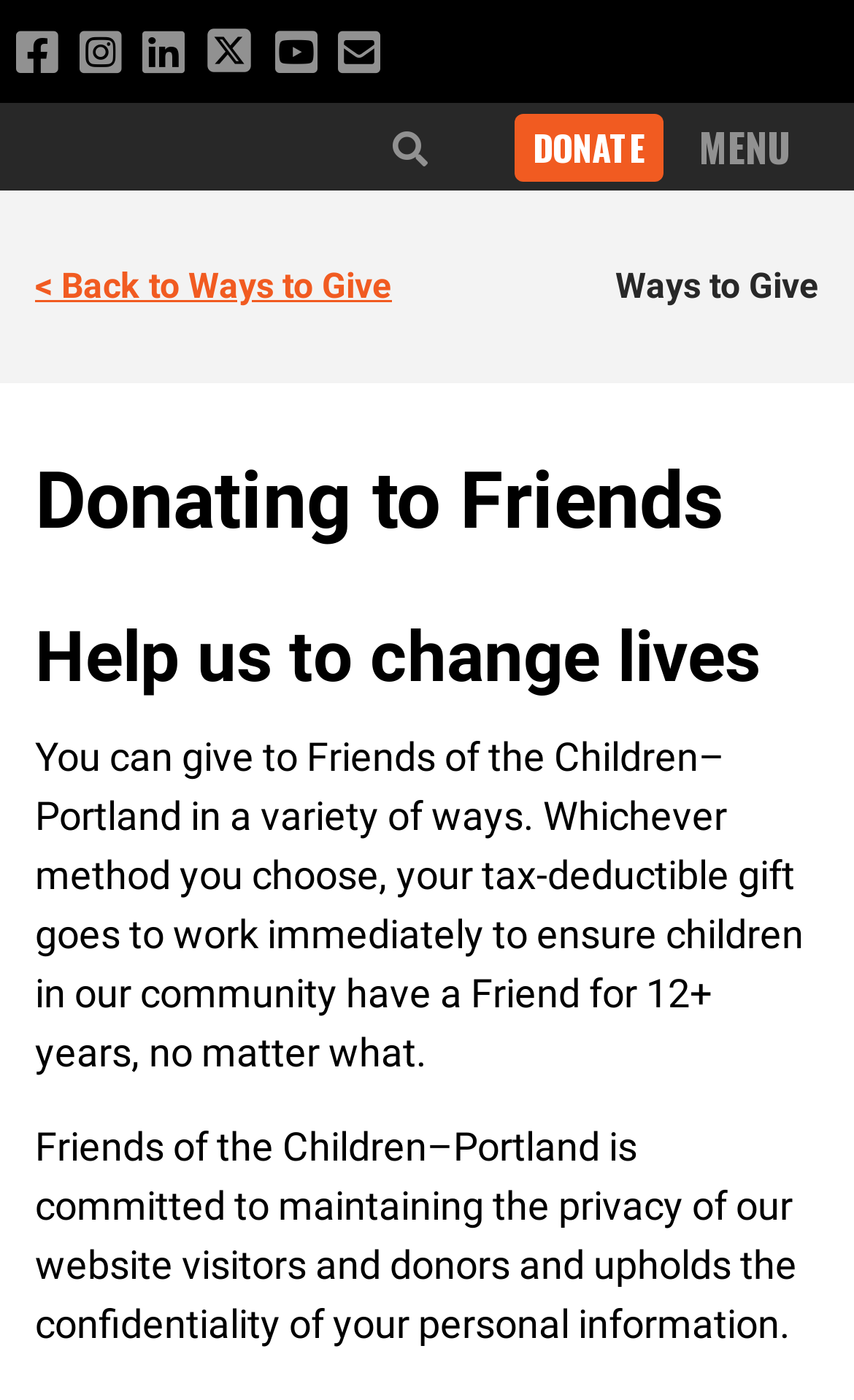Find the bounding box of the UI element described as follows: "aria-label="Email us"".

[0.396, 0.013, 0.444, 0.064]